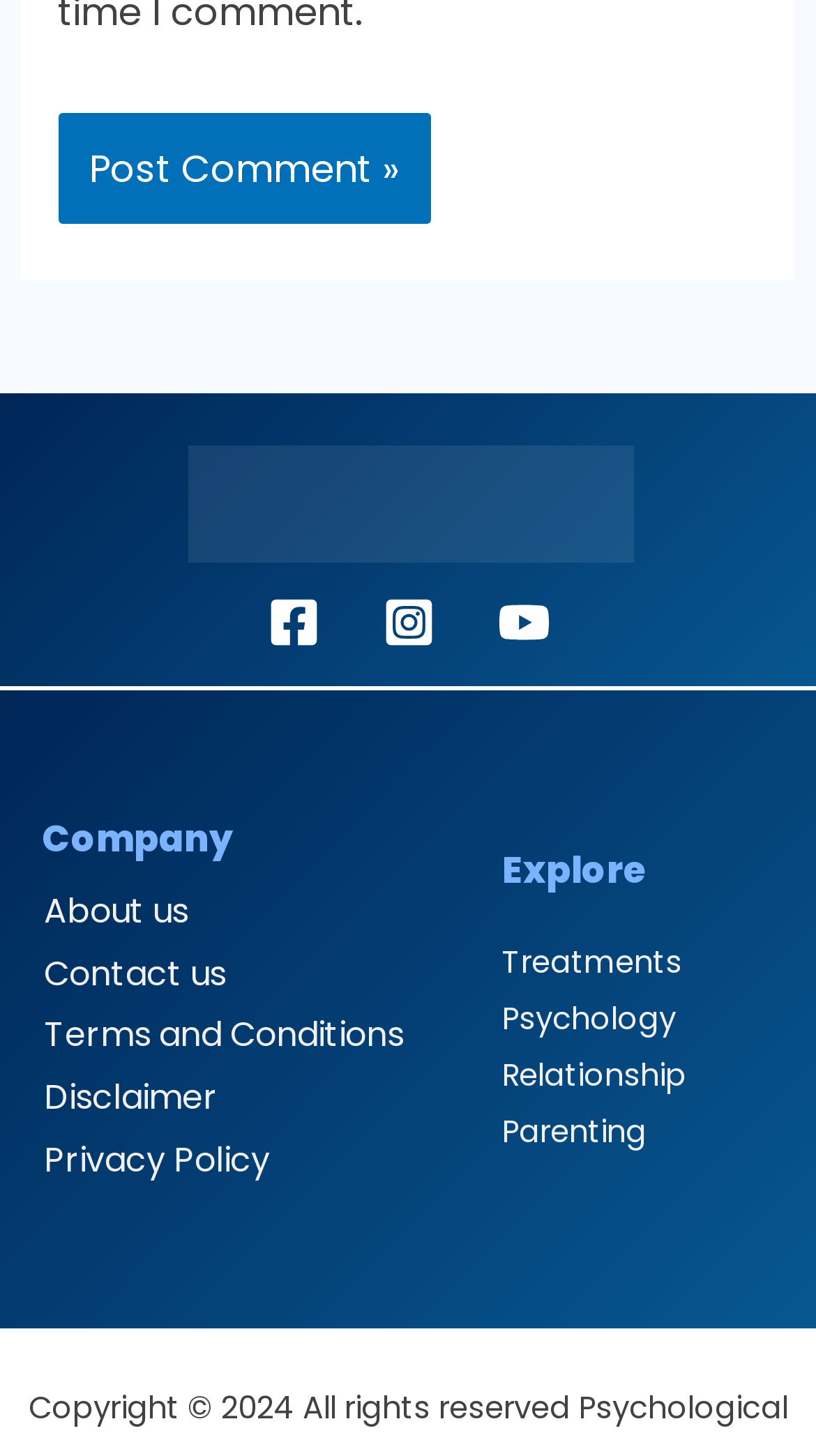Please specify the bounding box coordinates of the region to click in order to perform the following instruction: "Check 'Privacy Policy'".

[0.003, 0.776, 0.382, 0.818]